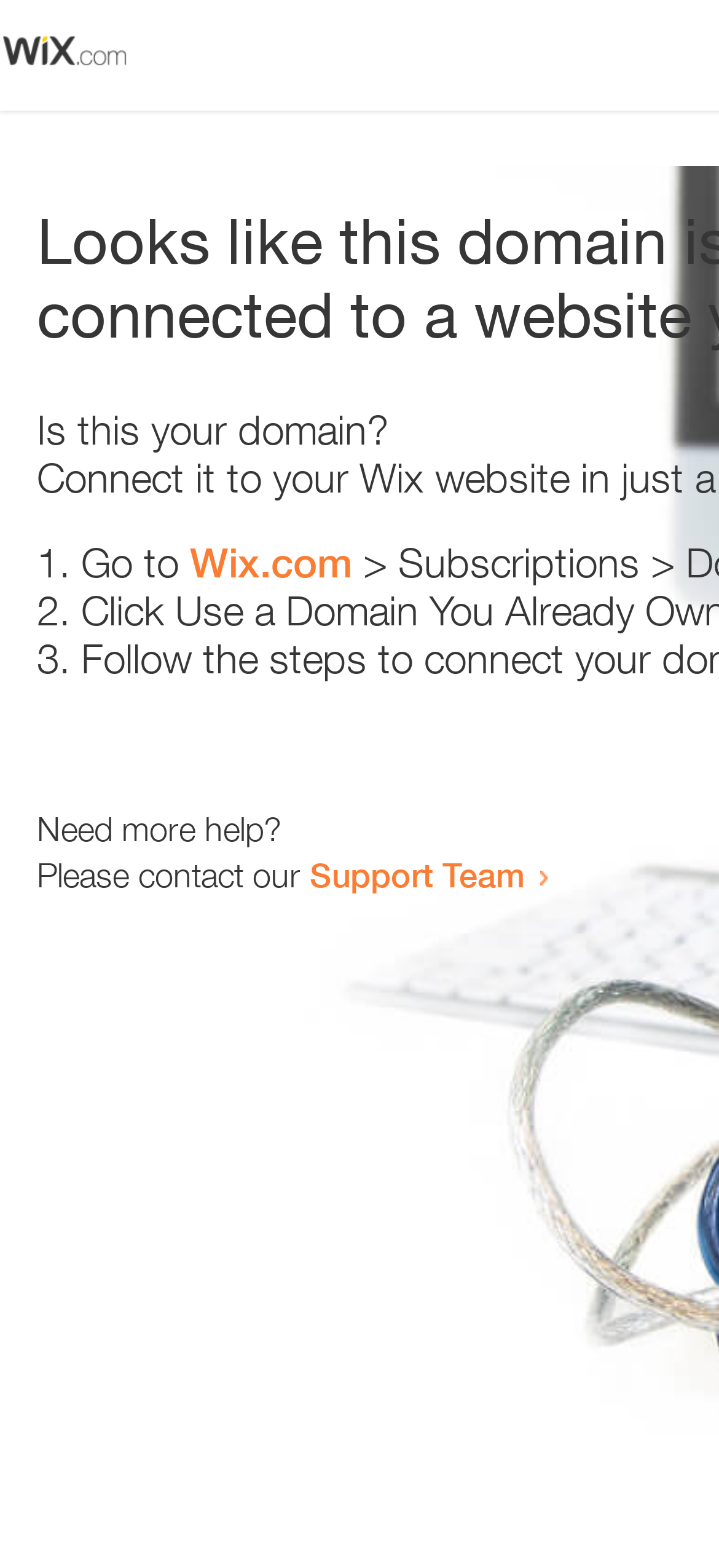Find and provide the bounding box coordinates for the UI element described with: "Wix.com".

[0.264, 0.344, 0.49, 0.374]